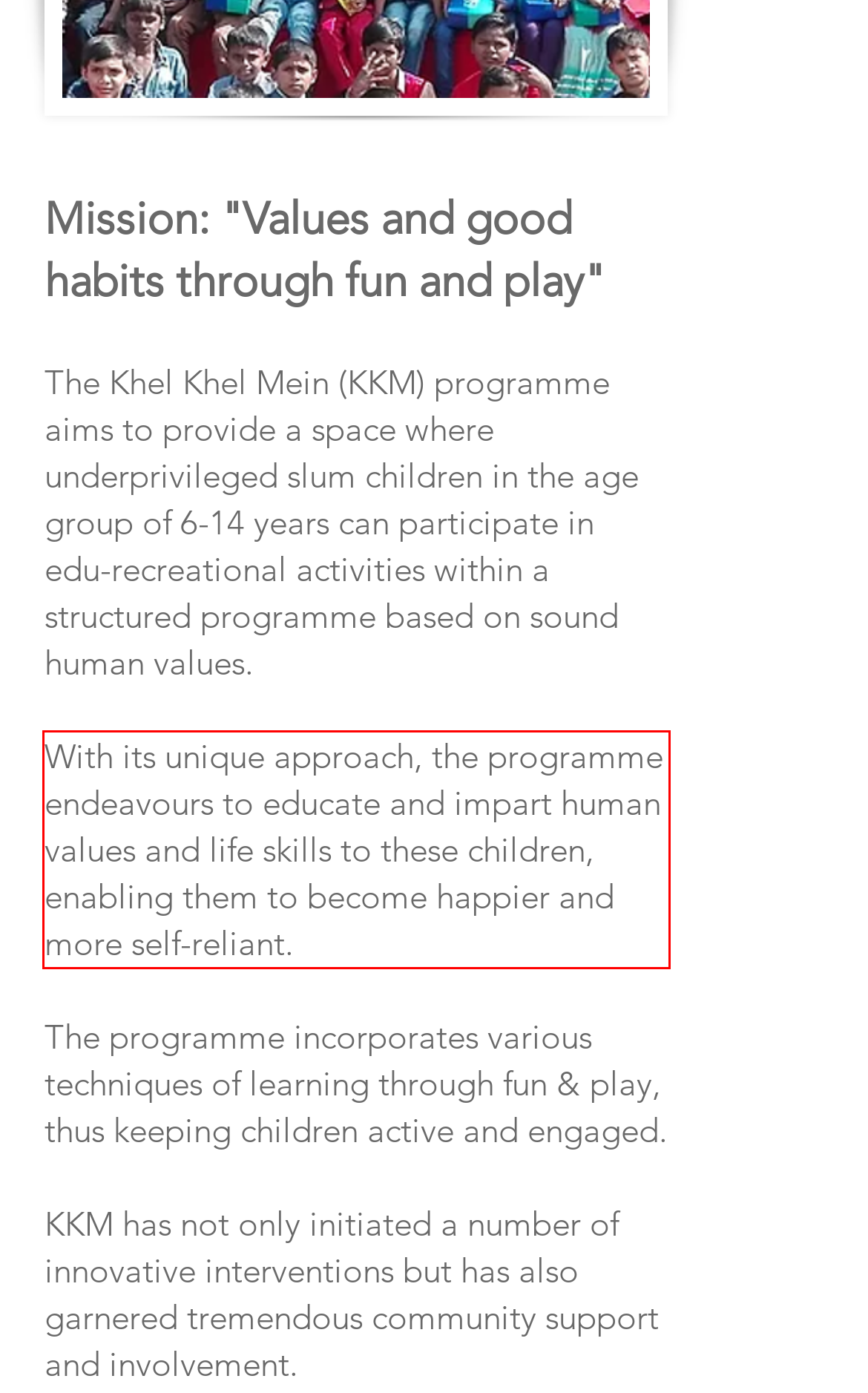Examine the screenshot of the webpage, locate the red bounding box, and perform OCR to extract the text contained within it.

With its unique approach, the programme endeavours to educate and impart human values and life skills to these children, enabling them to become happier and more self-reliant.